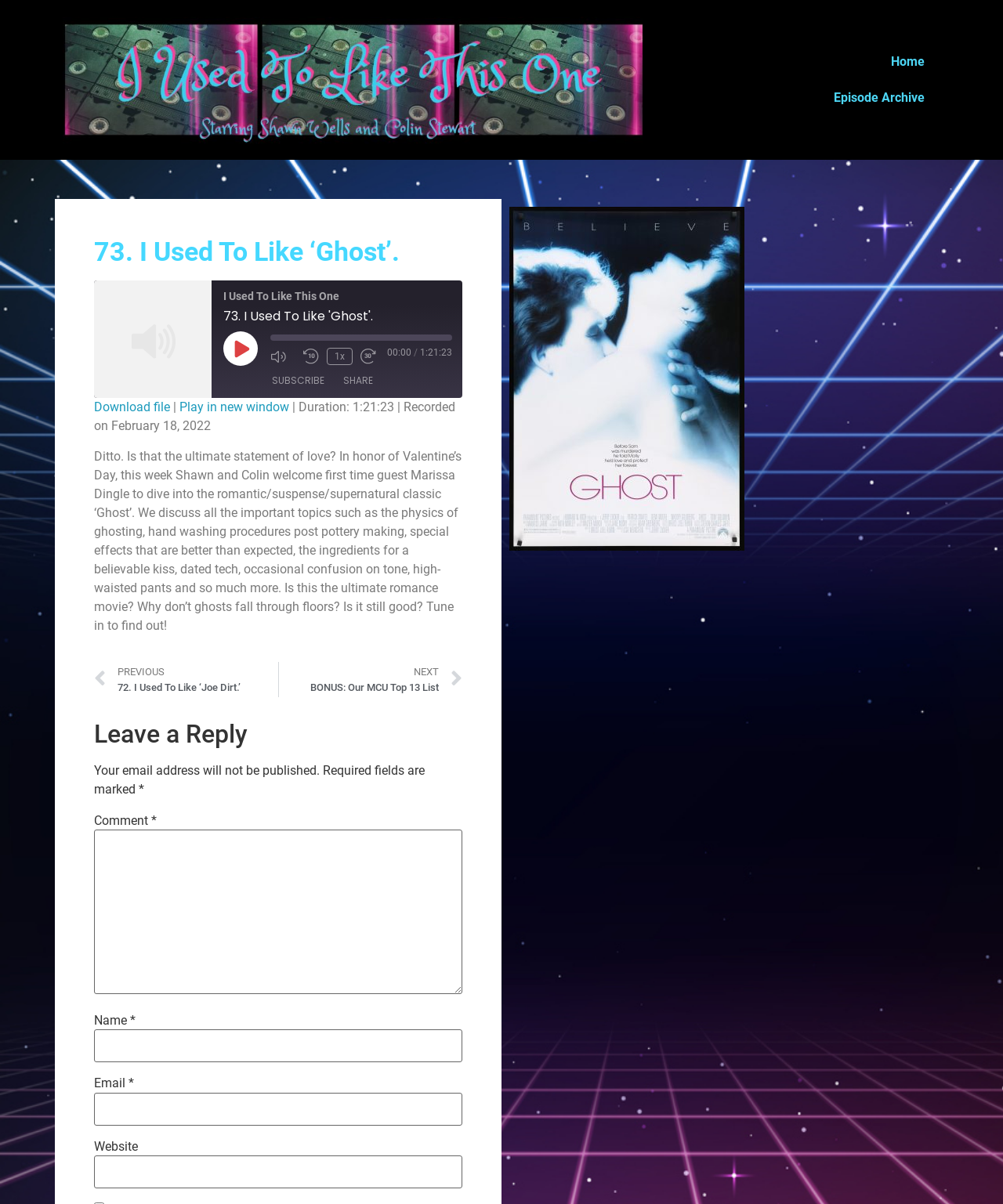Analyze the image and answer the question with as much detail as possible: 
What is the duration of the podcast episode?

The duration of the podcast episode is obtained from the static text element with the text 'Duration: 1:21:23'.